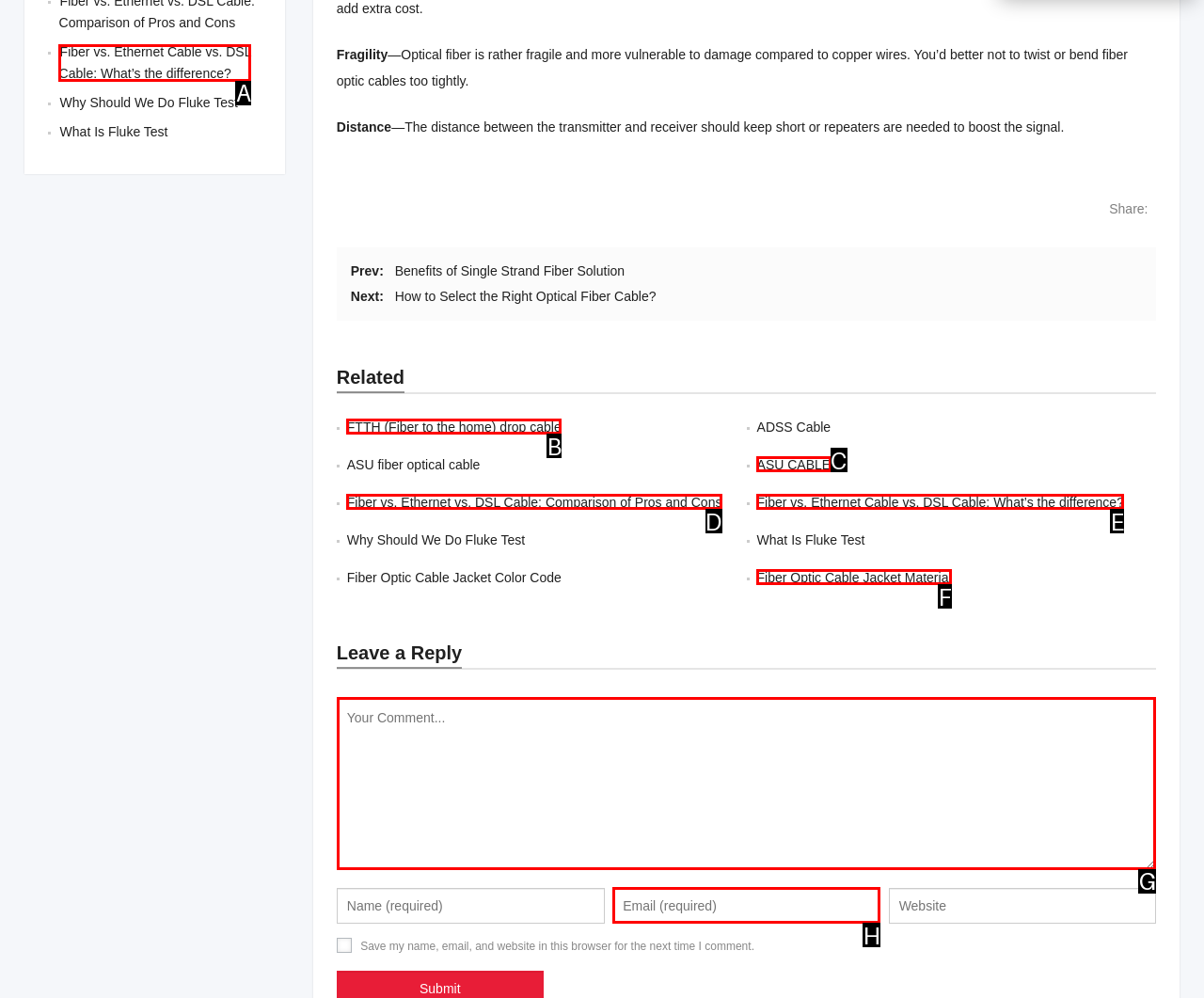Choose the letter of the option that needs to be clicked to perform the task: Read about the difference between Campus Management, Whiteboard, Blackboard and Moodle. Answer with the letter.

None